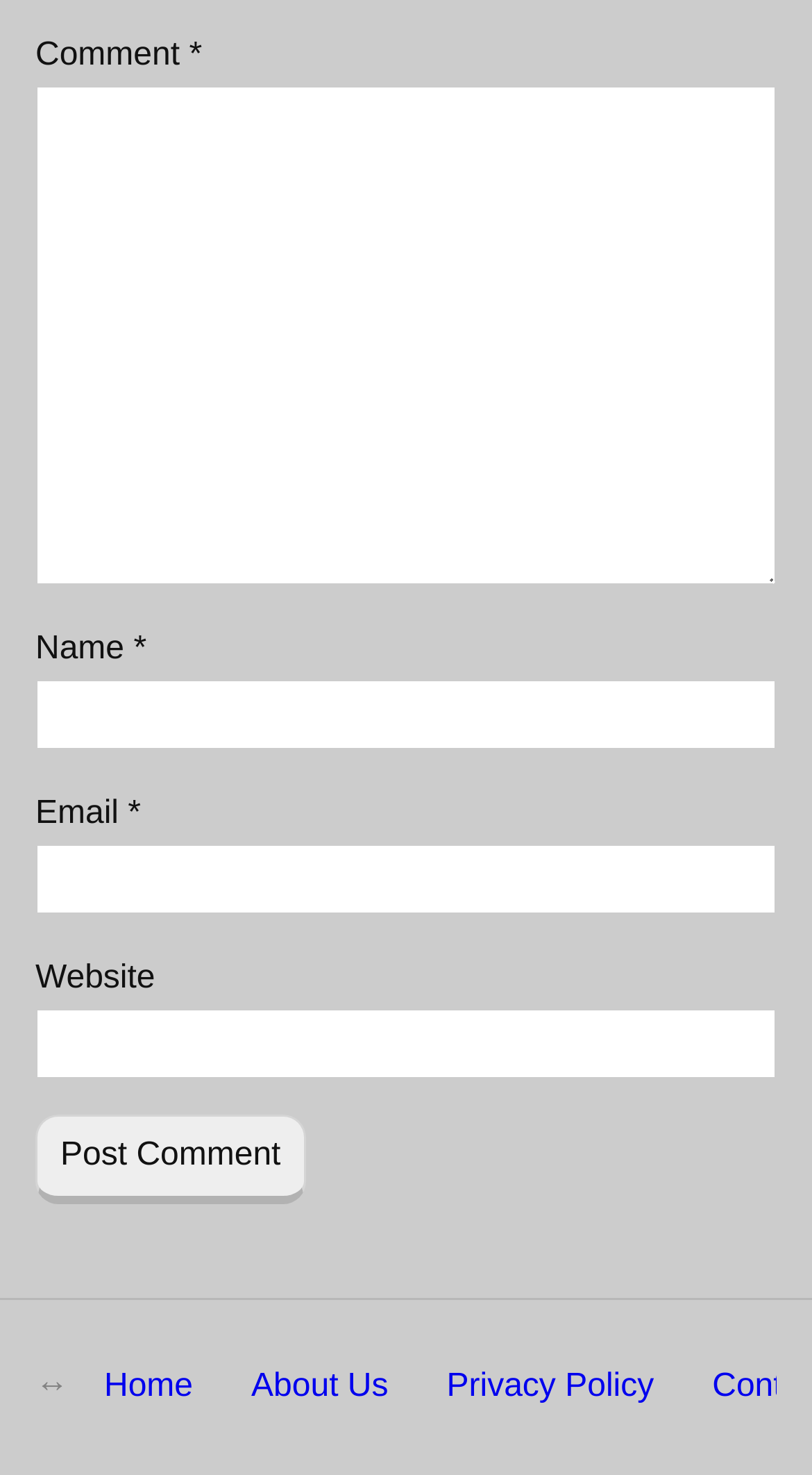Please give a succinct answer to the question in one word or phrase:
What is the label of the button below the 'Website' textbox?

Post Comment